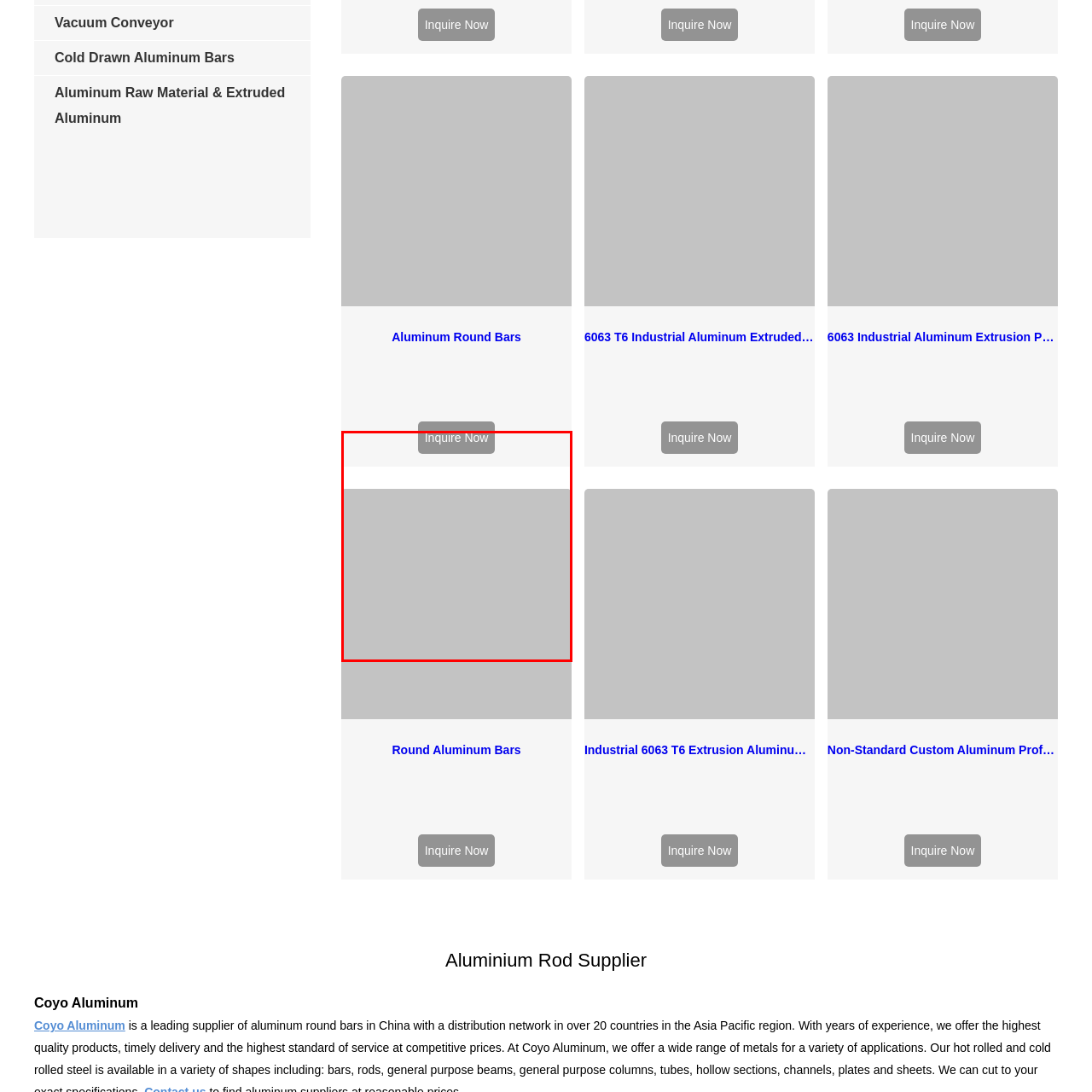Look at the image within the red outlined box, What is the purpose of the 'Inquire Now' button? Provide a one-word or brief phrase answer.

To seek information or make a purchase